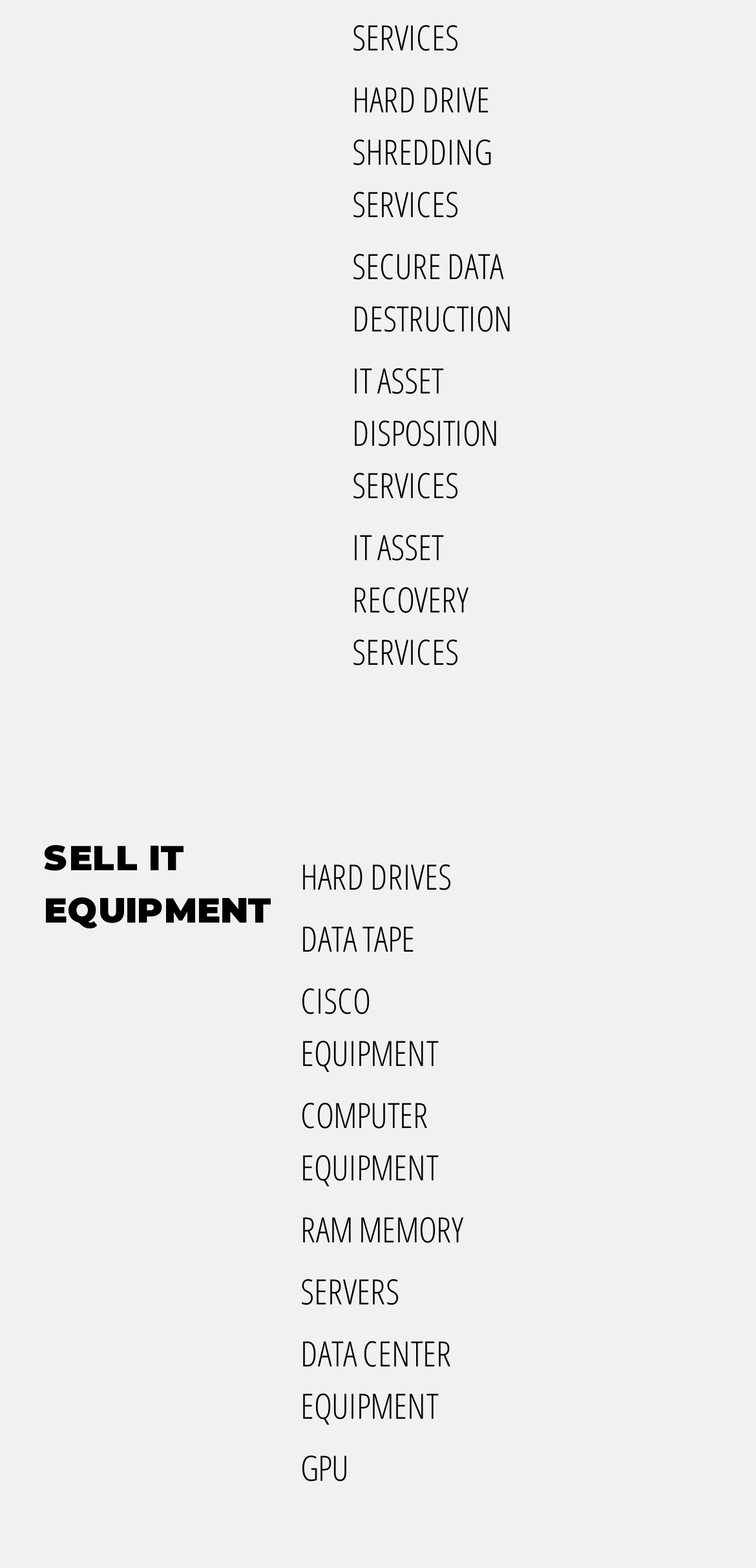Please provide the bounding box coordinates for the element that needs to be clicked to perform the instruction: "Check SECURE DATA DESTRUCTION". The coordinates must consist of four float numbers between 0 and 1, formatted as [left, top, right, bottom].

[0.453, 0.153, 0.671, 0.226]